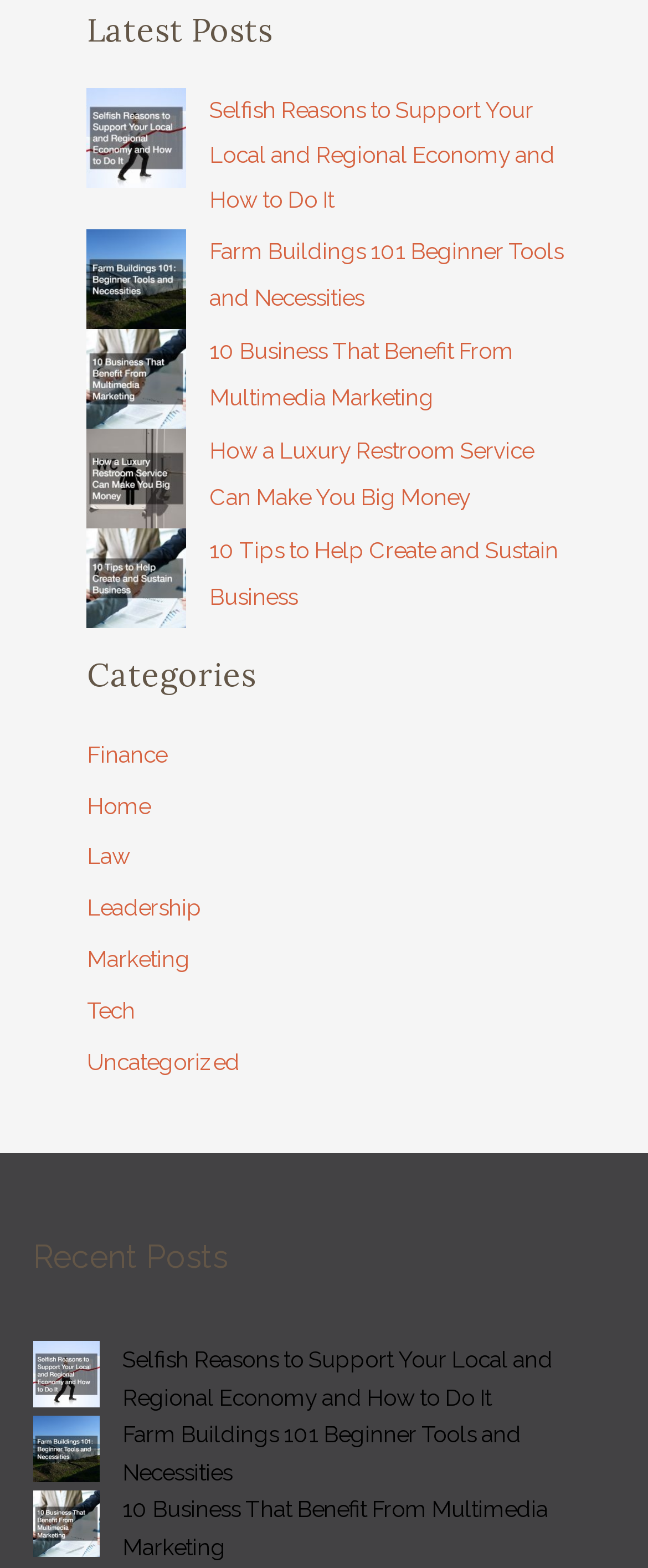Give a one-word or one-phrase response to the question: 
How many links are there under 'Latest Posts'?

5